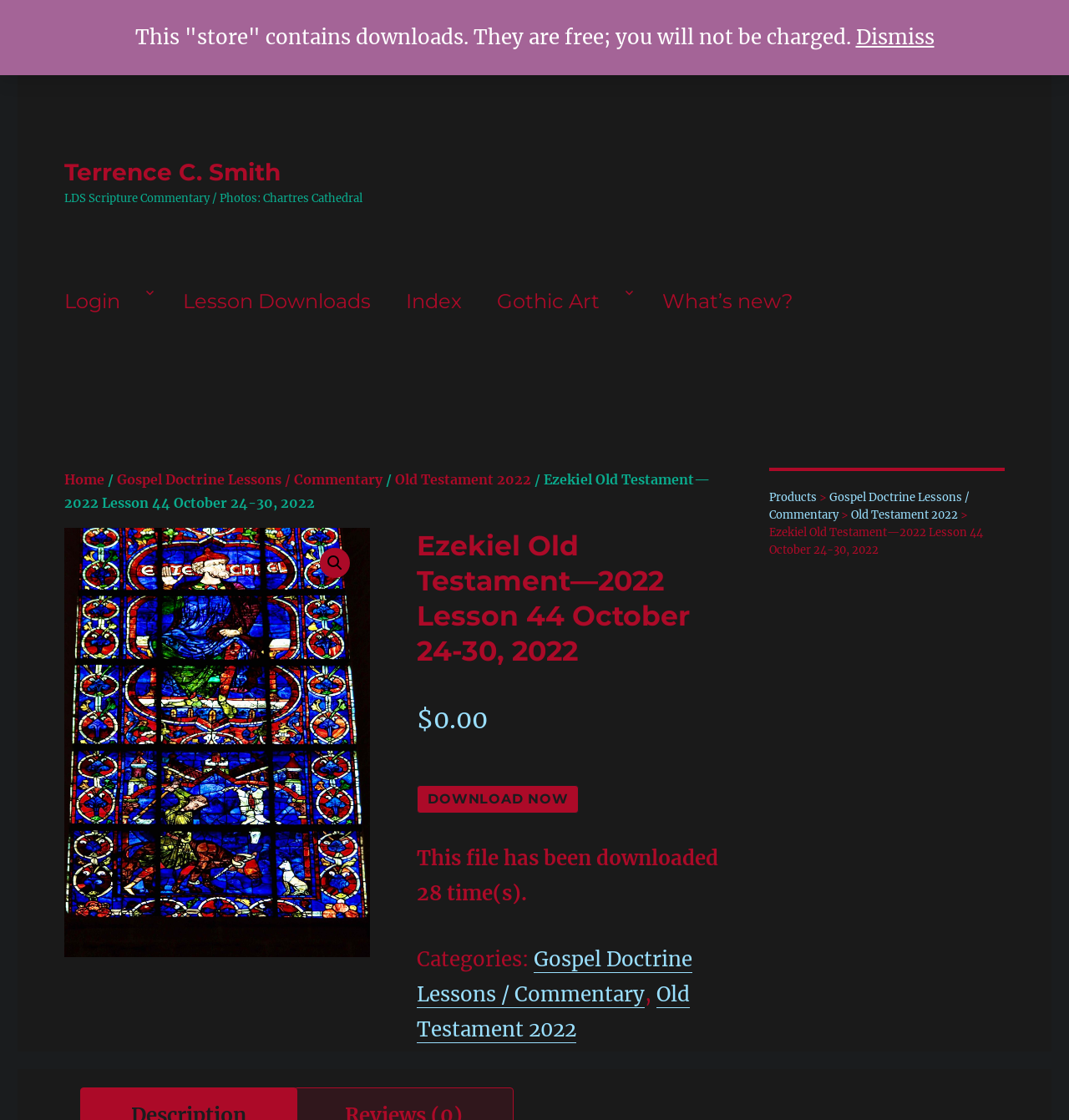Please locate the clickable area by providing the bounding box coordinates to follow this instruction: "Search by clicking the magnifying glass icon".

[0.299, 0.489, 0.327, 0.516]